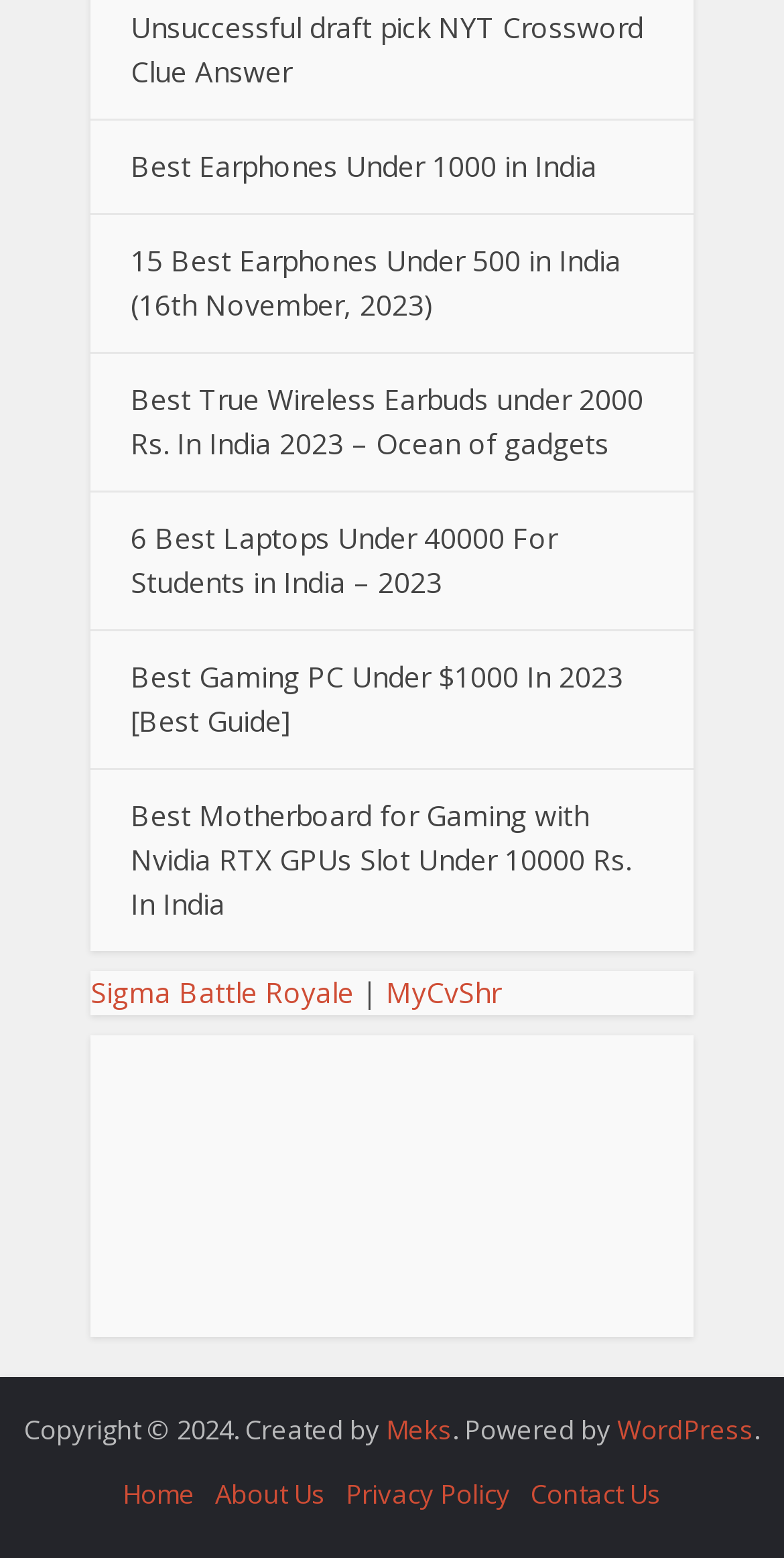Identify the bounding box coordinates of the region that needs to be clicked to carry out this instruction: "Learn about Learning Programs". Provide these coordinates as four float numbers ranging from 0 to 1, i.e., [left, top, right, bottom].

None